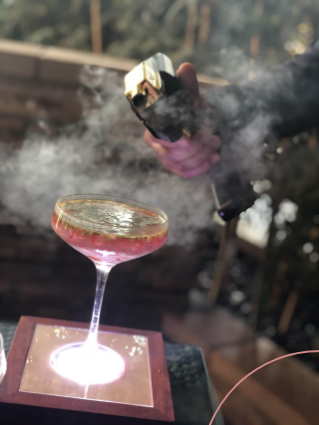Provide a single word or phrase to answer the given question: 
What is the ambiance of the setting?

Outdoor